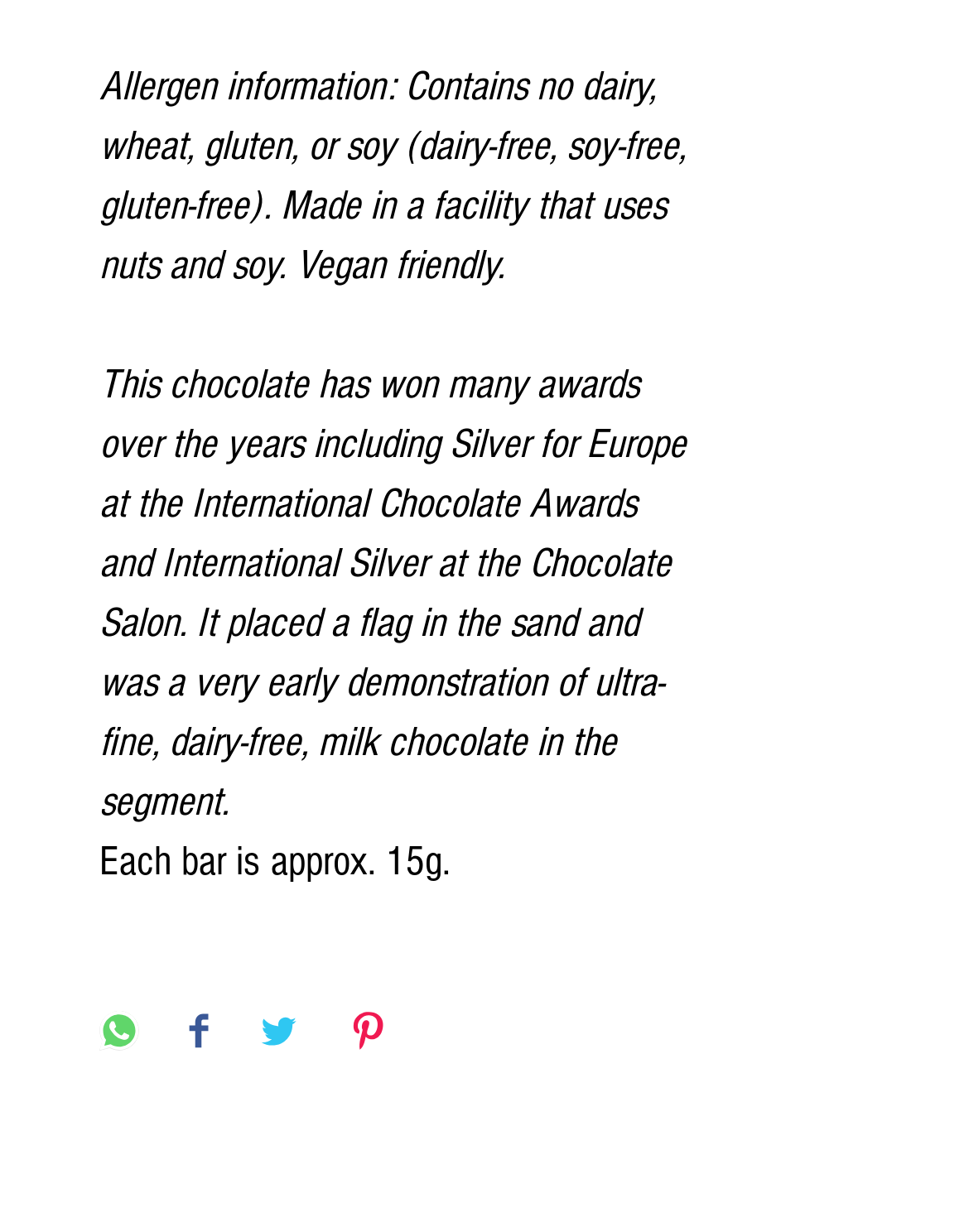Locate the bounding box of the UI element described by: "aria-label="WhatsApp でシェア"" in the given webpage screenshot.

[0.103, 0.821, 0.144, 0.859]